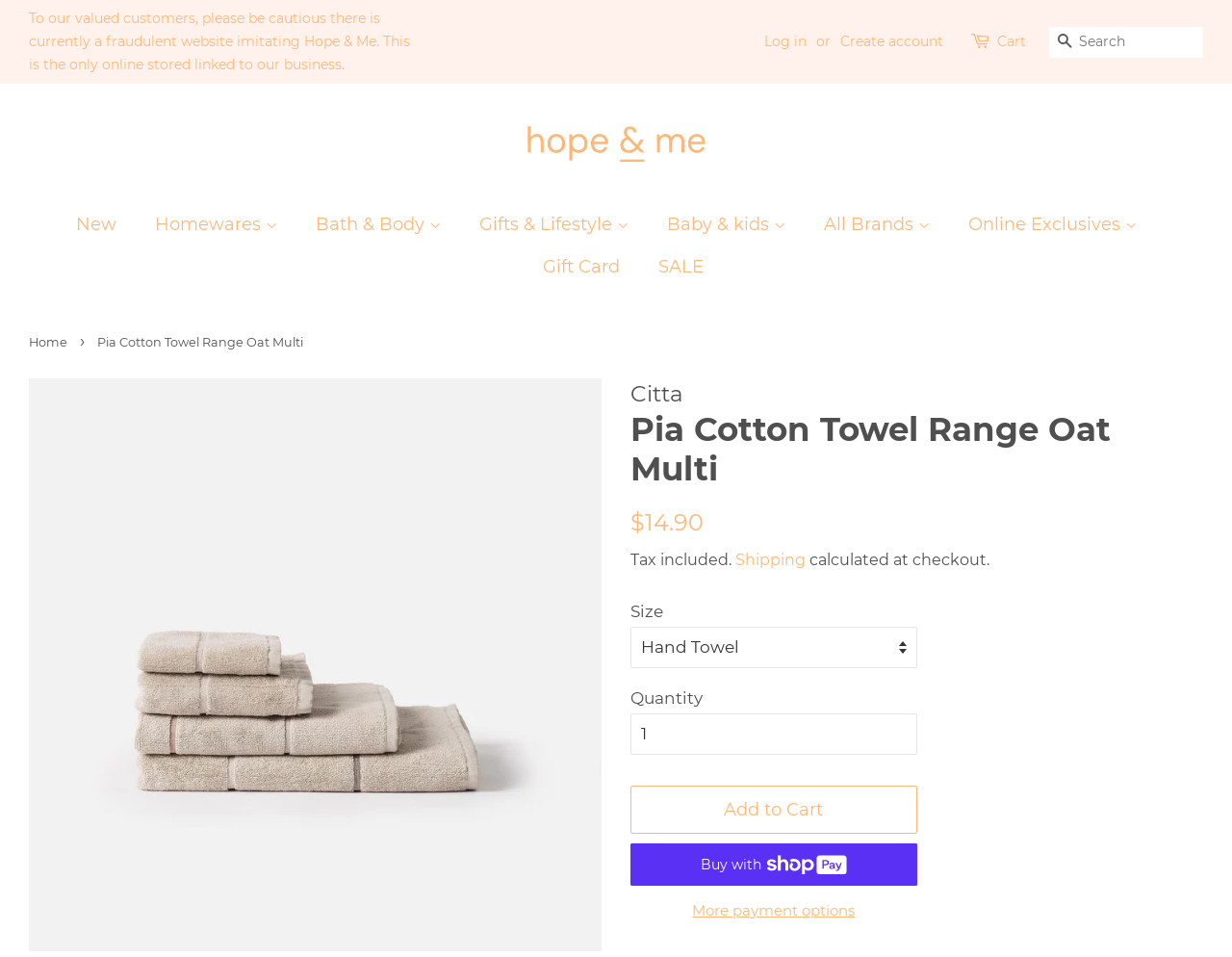Give a one-word or phrase response to the following question: What is the purpose of the search box?

To search products